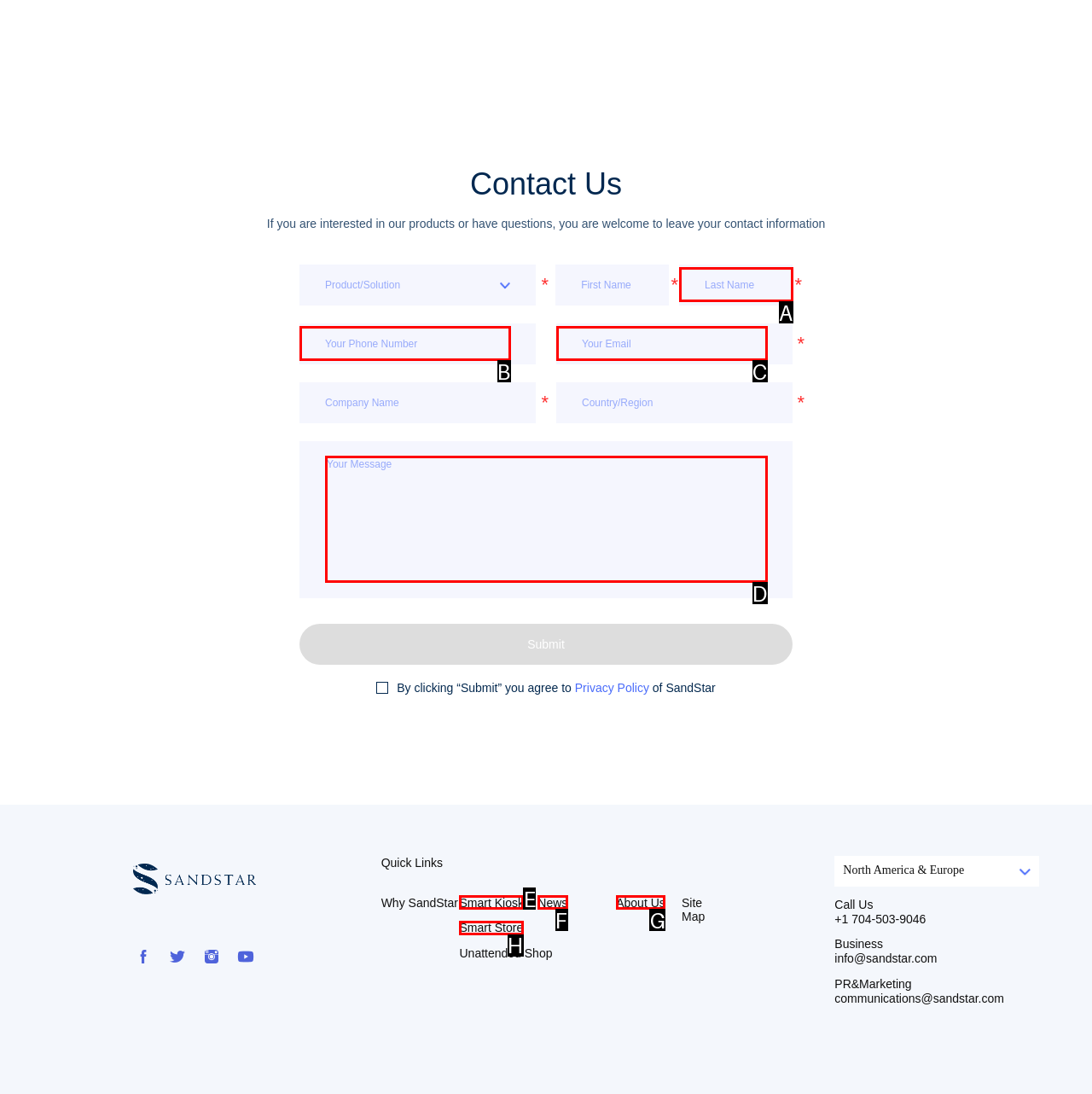Determine which HTML element fits the description: News. Answer with the letter corresponding to the correct choice.

F